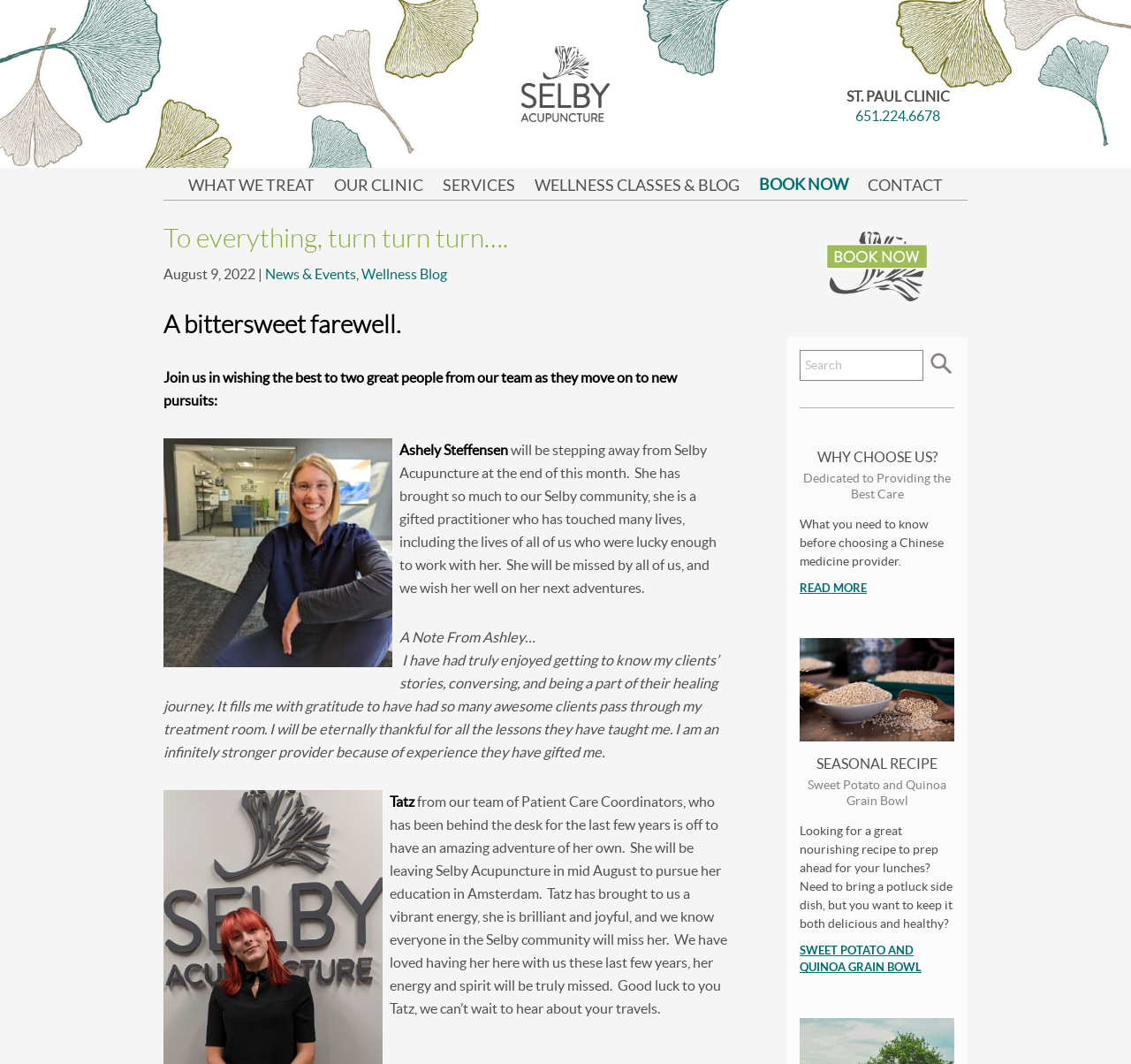Determine the bounding box coordinates in the format (top-left x, top-left y, bottom-right x, bottom-right y). Ensure all values are floating point numbers between 0 and 1. Identify the bounding box of the UI element described by: Wellness Classes & Blog

[0.464, 0.16, 0.662, 0.187]